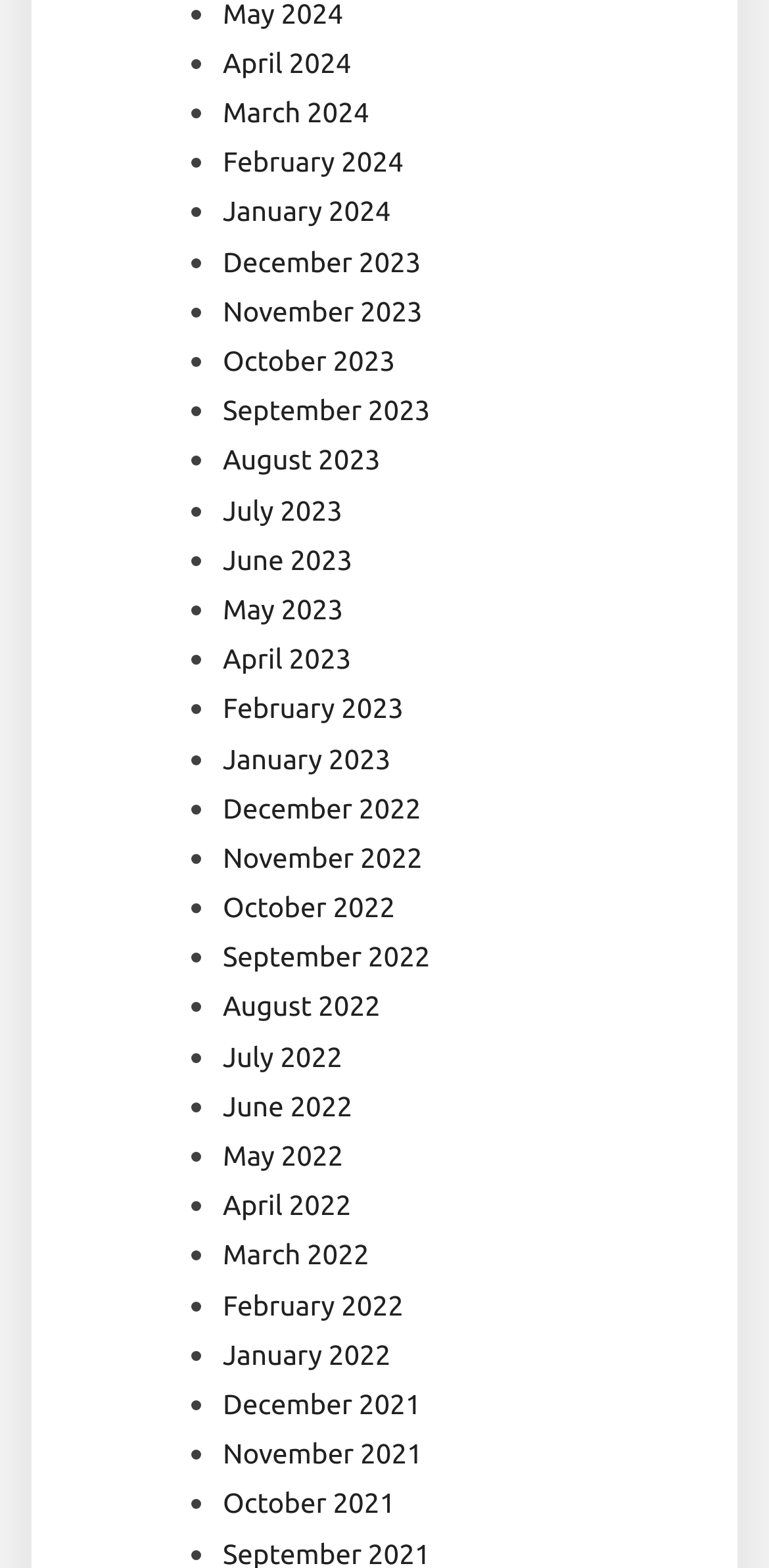Please study the image and answer the question comprehensively:
What is the pattern of the list?

The list appears to be a monthly archive, with each link representing a month from December 2021 to April 2024, in reverse chronological order.